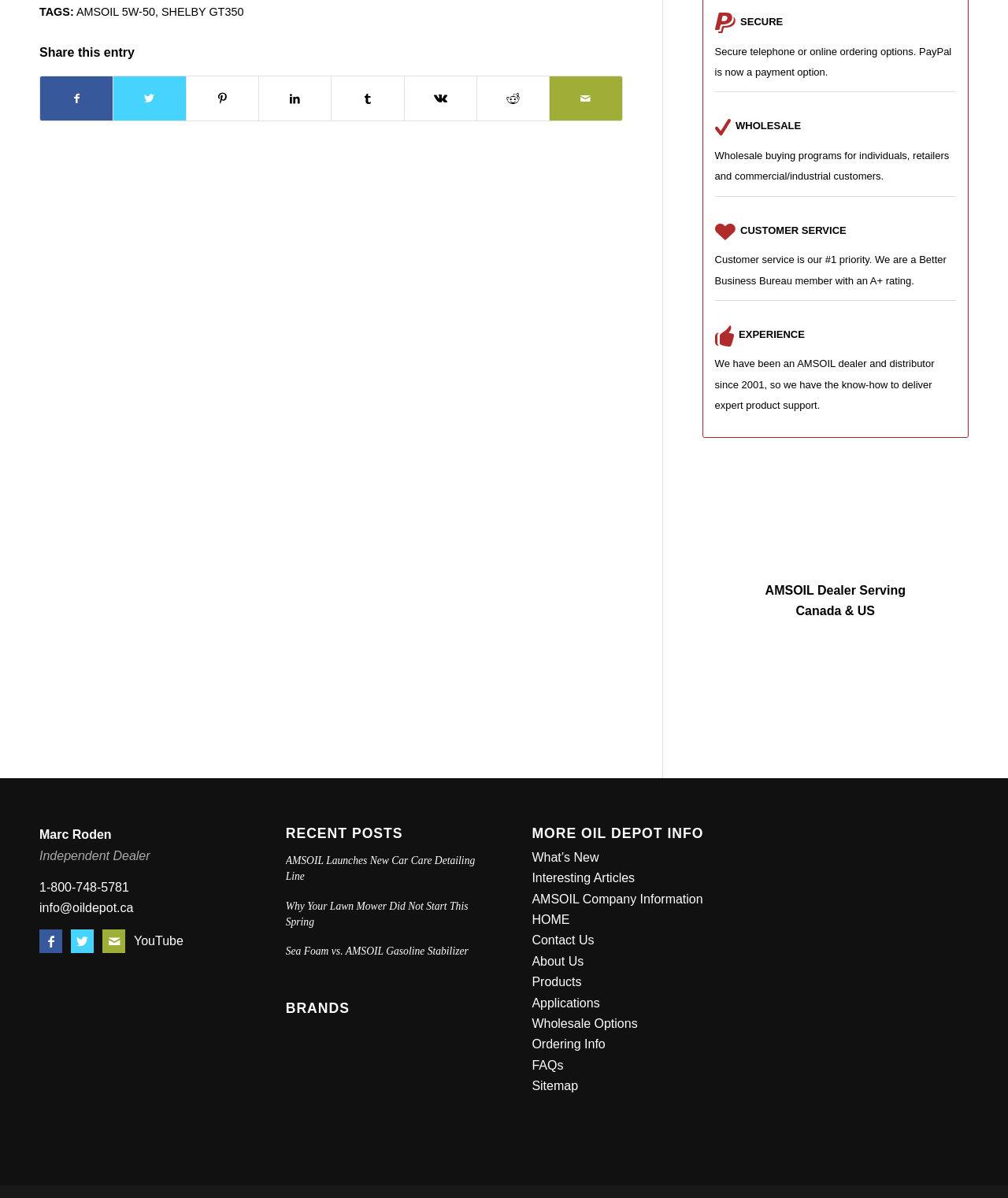Please determine the bounding box coordinates of the element's region to click for the following instruction: "Read recent post about AMSOIL Launches New Car Care Detailing Line".

[0.283, 0.713, 0.471, 0.737]